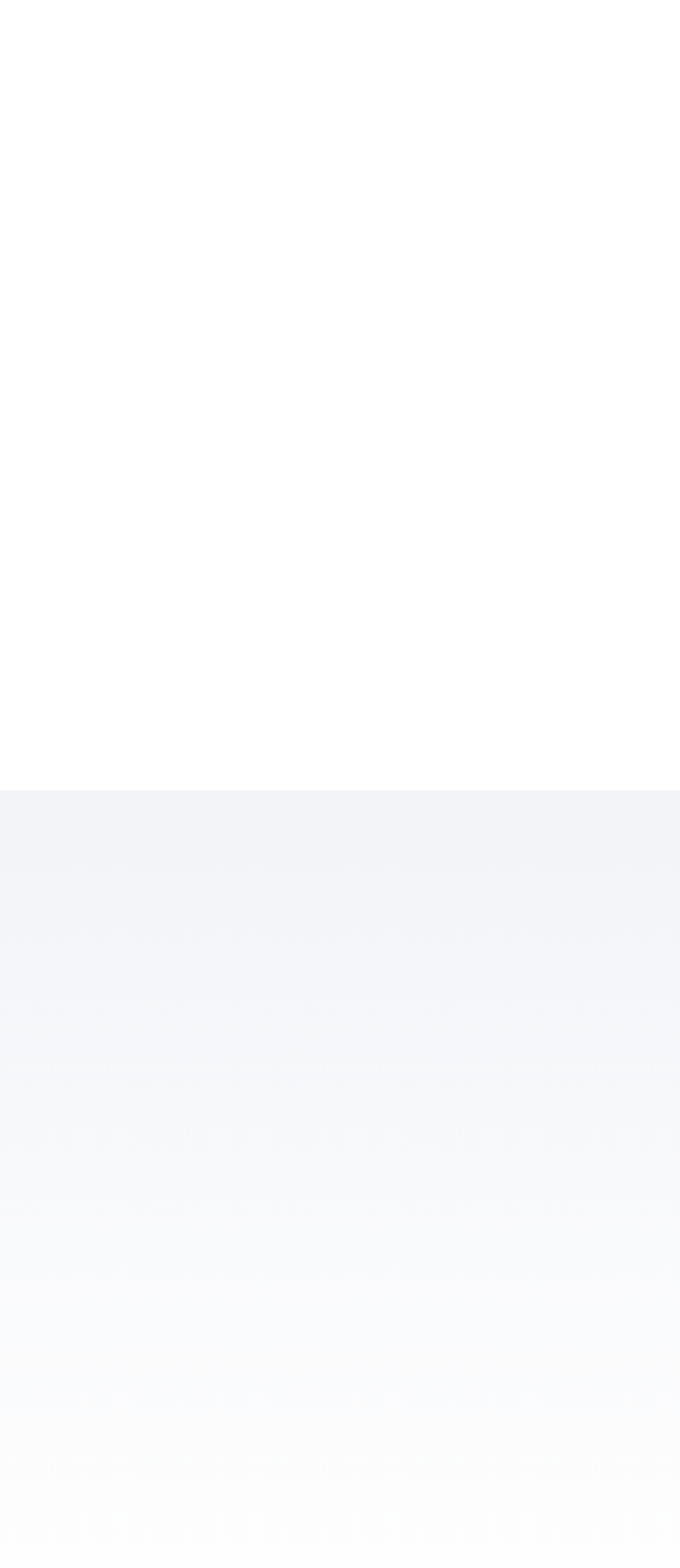Given the element description "Return to top" in the screenshot, predict the bounding box coordinates of that UI element.

None